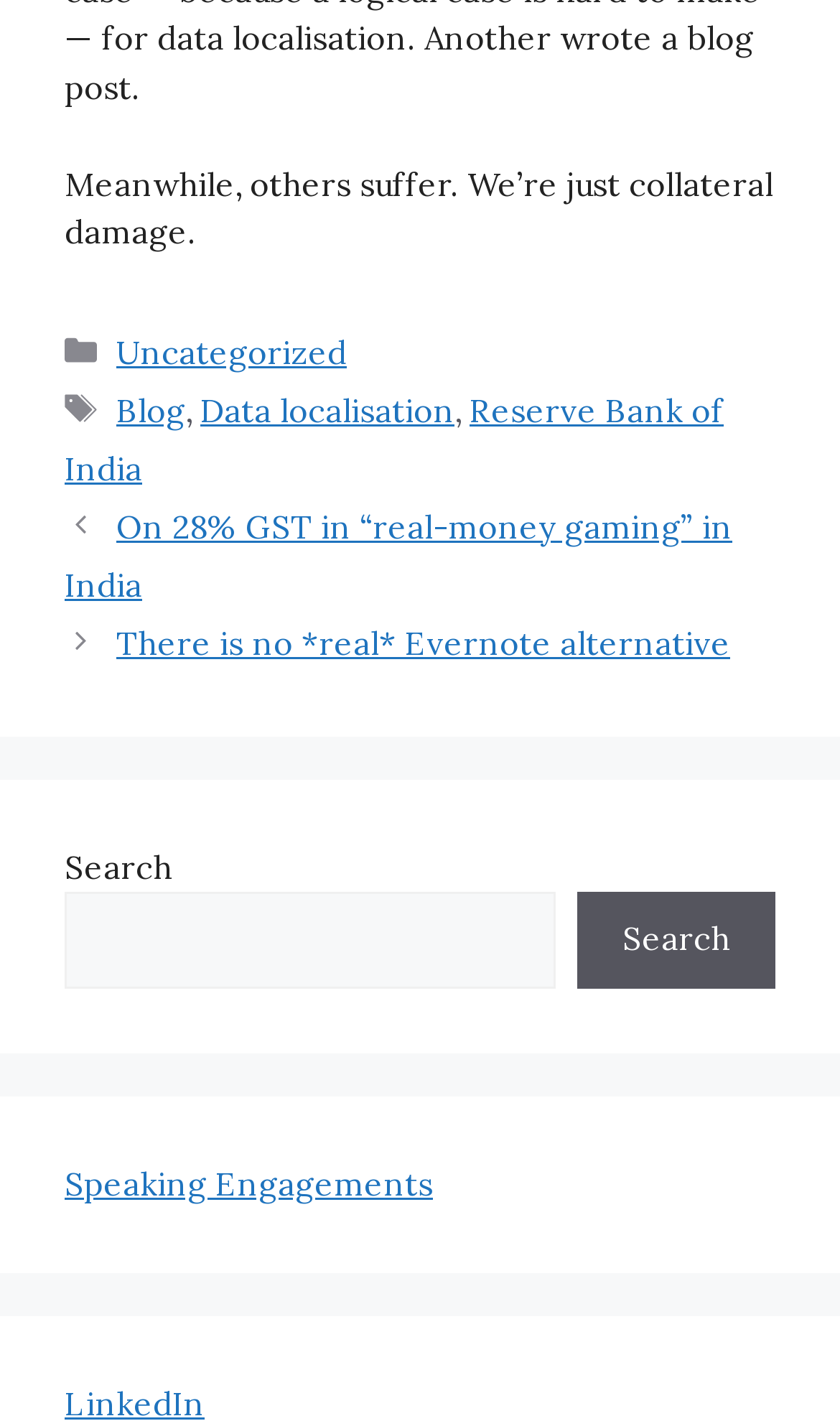Locate the bounding box of the UI element based on this description: "Reserve Bank of India". Provide four float numbers between 0 and 1 as [left, top, right, bottom].

[0.077, 0.274, 0.862, 0.343]